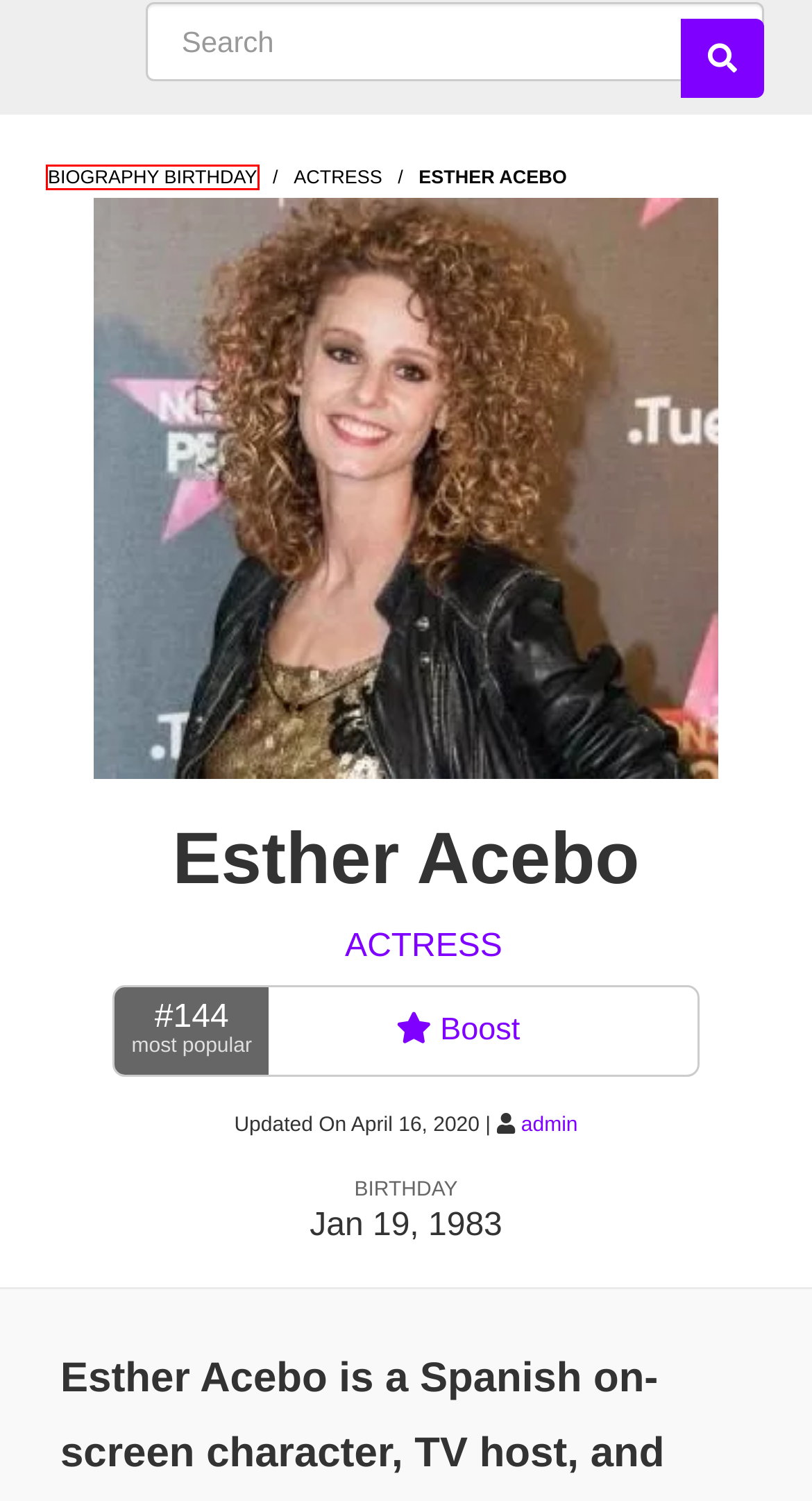Check out the screenshot of a webpage with a red rectangle bounding box. Select the best fitting webpage description that aligns with the new webpage after clicking the element inside the bounding box. Here are the candidates:
A. Yovanne Dubois, Bio, Early Life, Career, Net Worth, Professional, Relationship
B. admin – Biography Birthday
C. About – Biography Birthday
D. Biography Birthday – Popular Celebrities information and biography
E. Privacy Policy – Biography Birthday
F. JaVale McGee, Bio, Early Life, Career, Net Worth, Professional, Relationship
G. Mireddys Gonzalez, Bio, Early Life, Career, Net Worth, Professional, Relationship
H. Actress – Biography Birthday

D